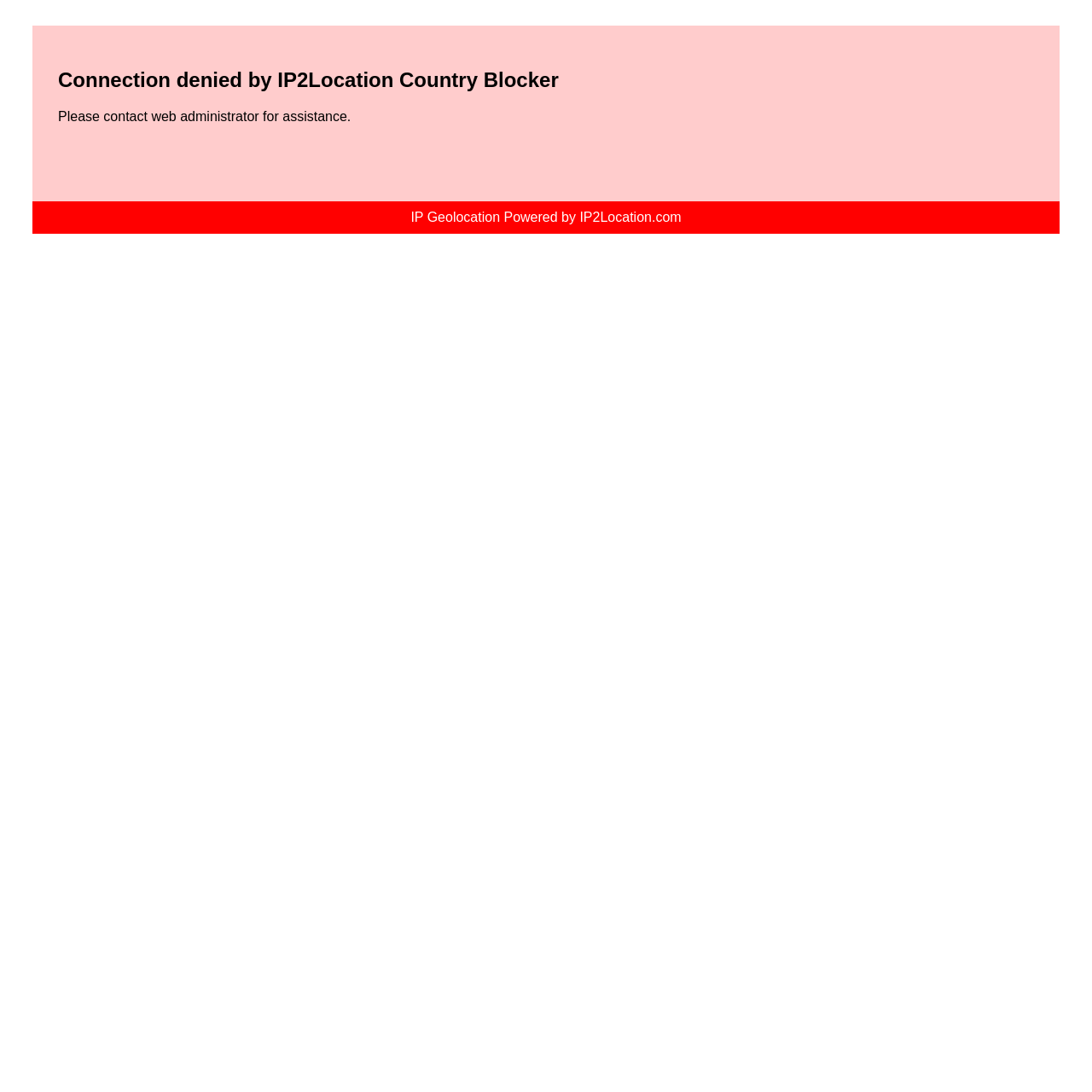Given the webpage screenshot and the description, determine the bounding box coordinates (top-left x, top-left y, bottom-right x, bottom-right y) that define the location of the UI element matching this description: IP Geolocation Powered by IP2Location.com

[0.376, 0.192, 0.624, 0.205]